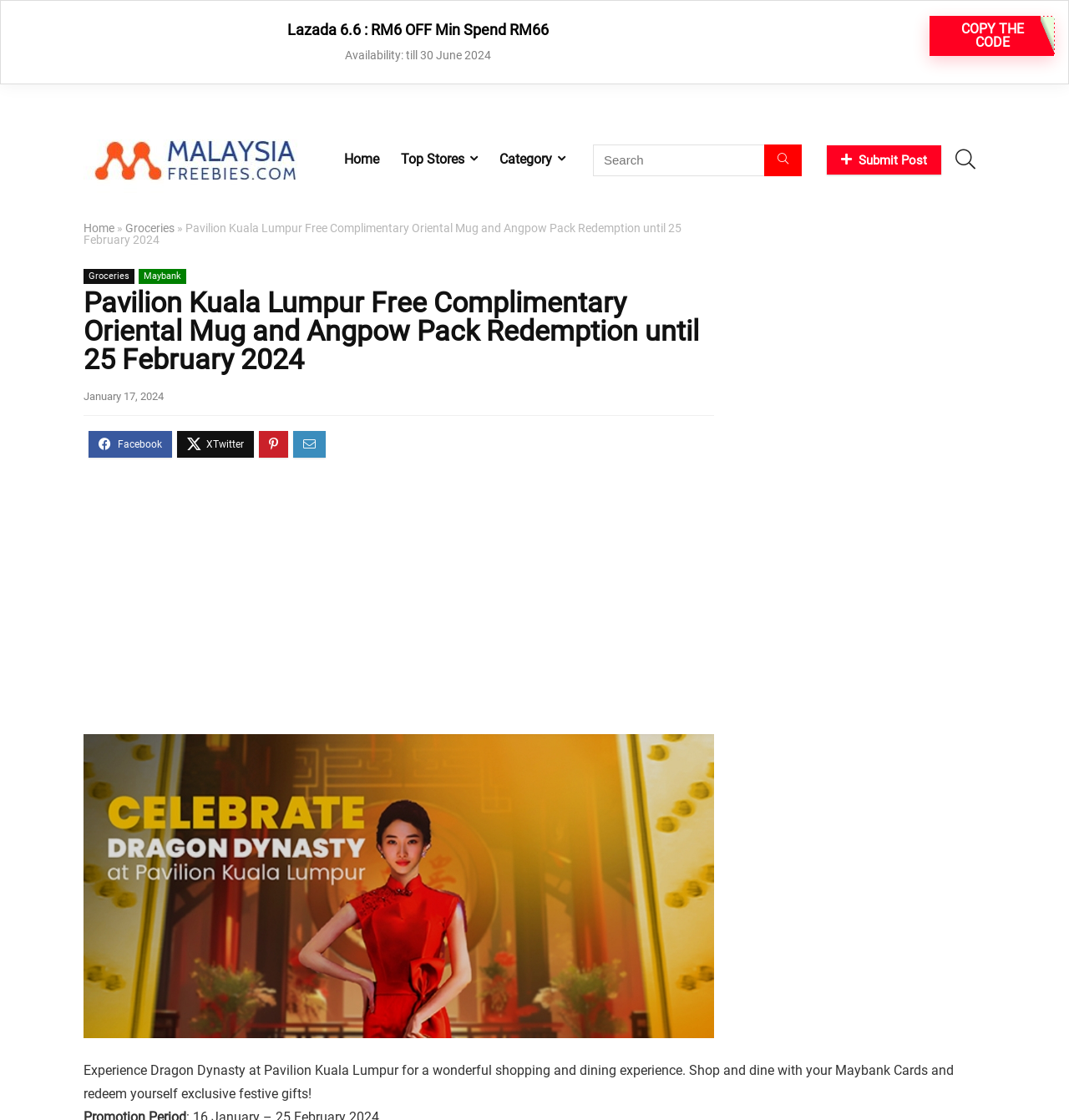Based on the element description: "name="s" placeholder="Search"", identify the bounding box coordinates for this UI element. The coordinates must be four float numbers between 0 and 1, listed as [left, top, right, bottom].

[0.555, 0.129, 0.75, 0.157]